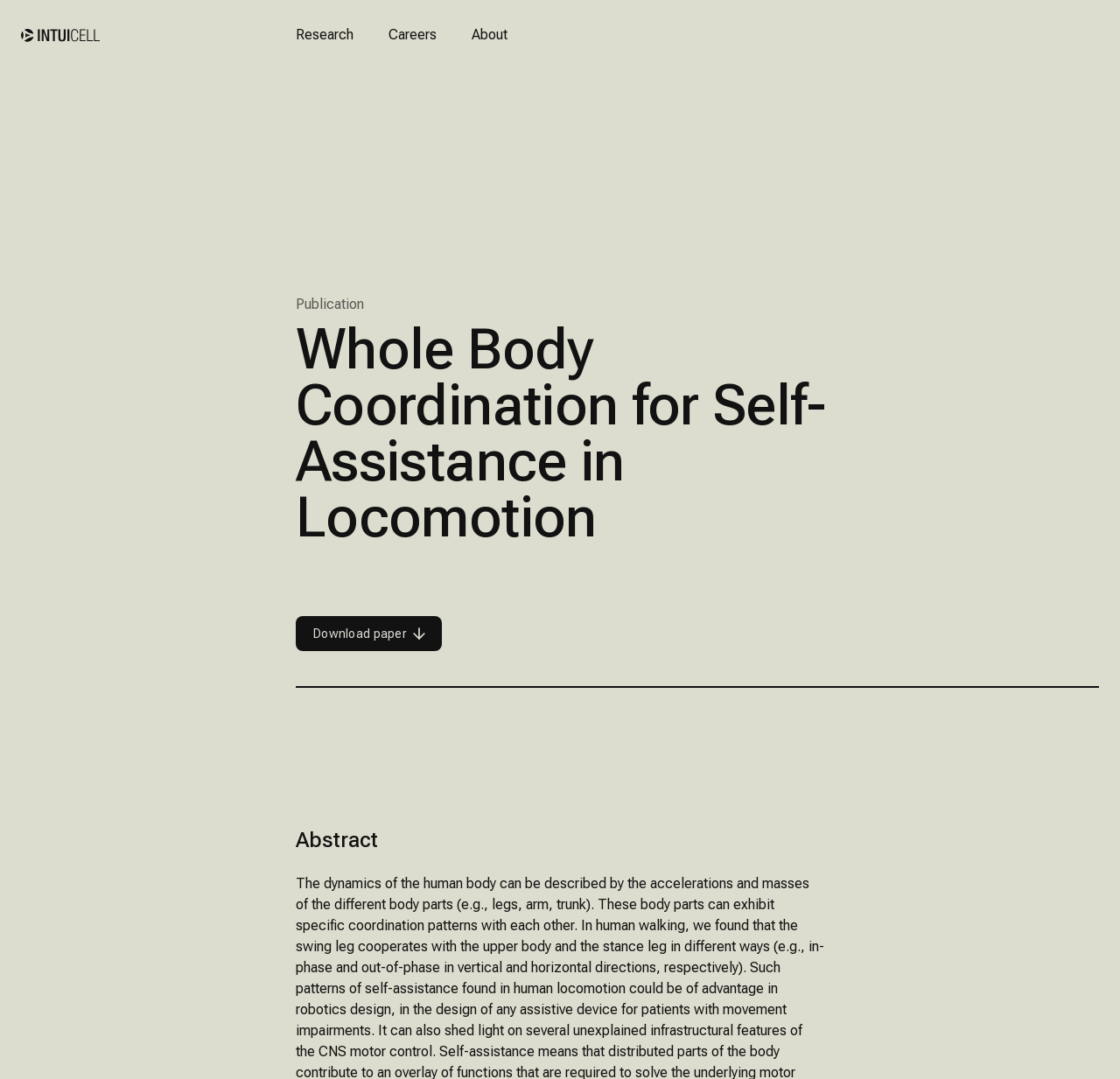Using the webpage screenshot, find the UI element described by deneme bonusu veren siteler 2024. Provide the bounding box coordinates in the format (top-left x, top-left y, bottom-right x, bottom-right y), ensuring all values are floating point numbers between 0 and 1.

None